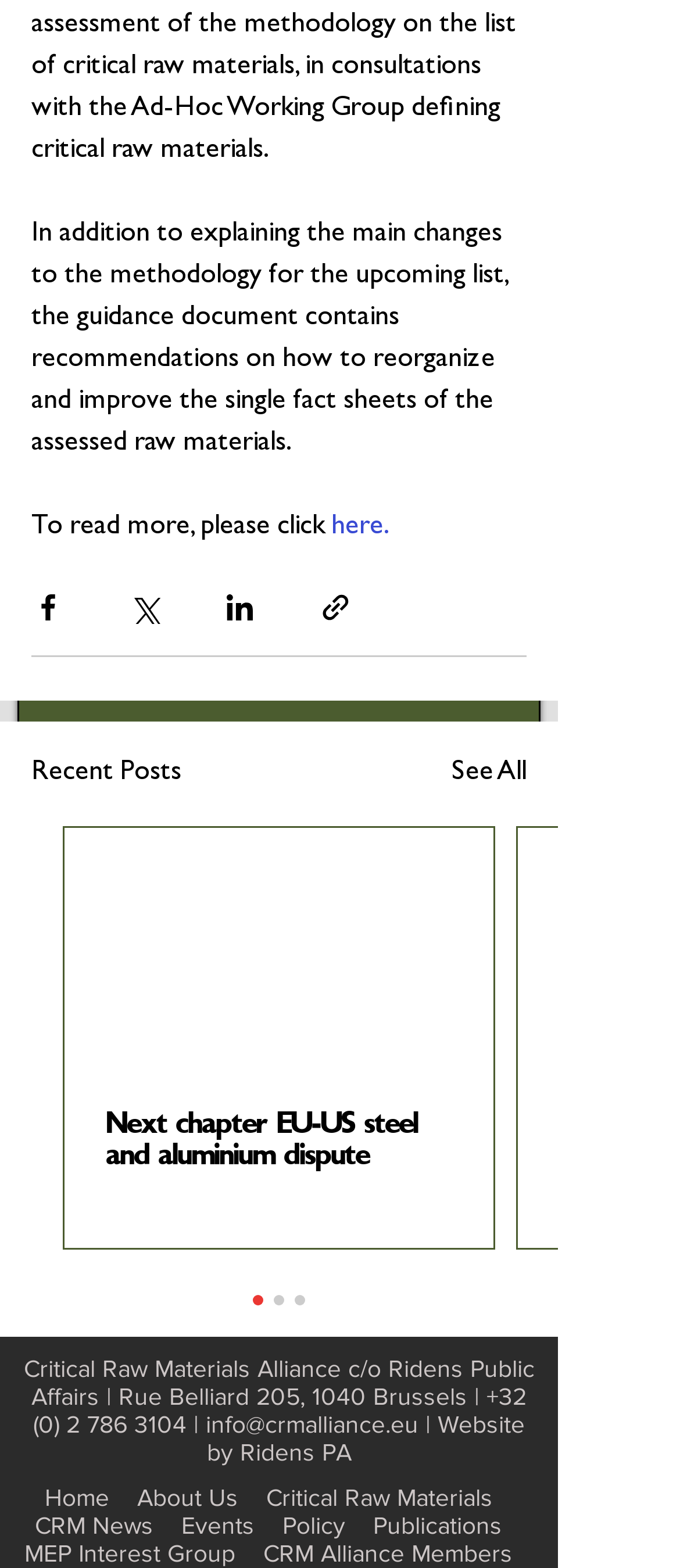Please indicate the bounding box coordinates of the element's region to be clicked to achieve the instruction: "Share the page via Facebook". Provide the coordinates as four float numbers between 0 and 1, i.e., [left, top, right, bottom].

[0.046, 0.376, 0.095, 0.397]